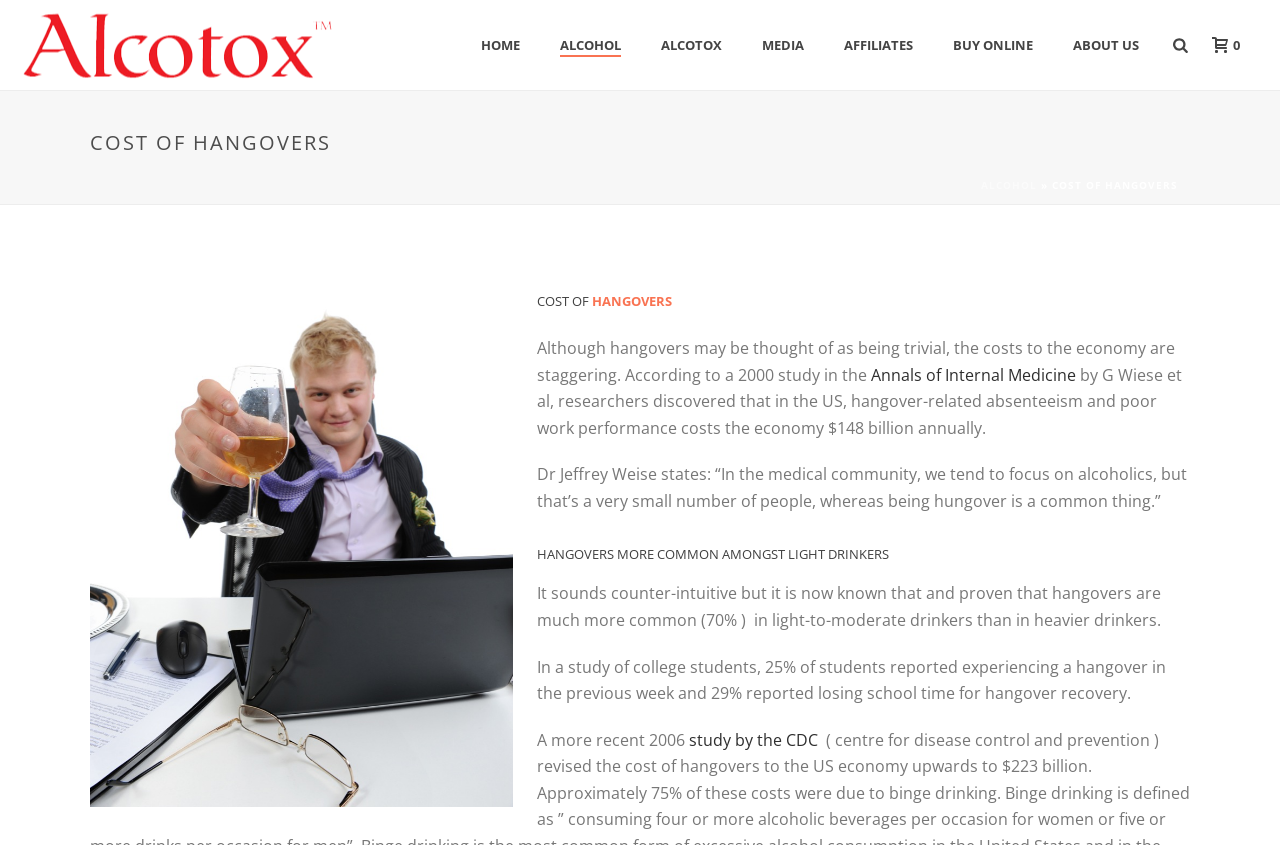Pinpoint the bounding box coordinates of the clickable area needed to execute the instruction: "Click ABOUT US". The coordinates should be specified as four float numbers between 0 and 1, i.e., [left, top, right, bottom].

[0.823, 0.042, 0.906, 0.068]